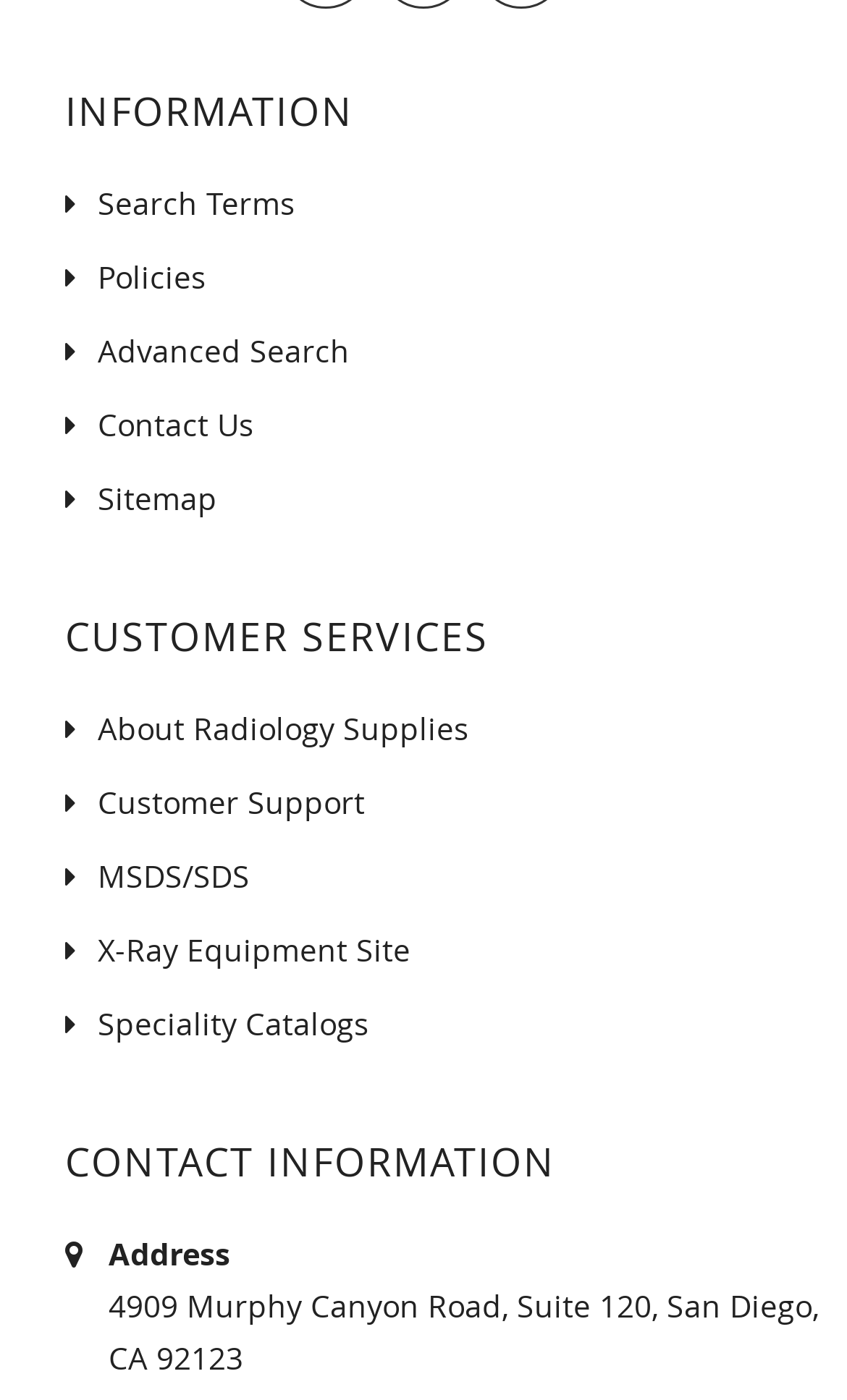Please specify the bounding box coordinates for the clickable region that will help you carry out the instruction: "View customer support".

[0.077, 0.558, 0.431, 0.588]